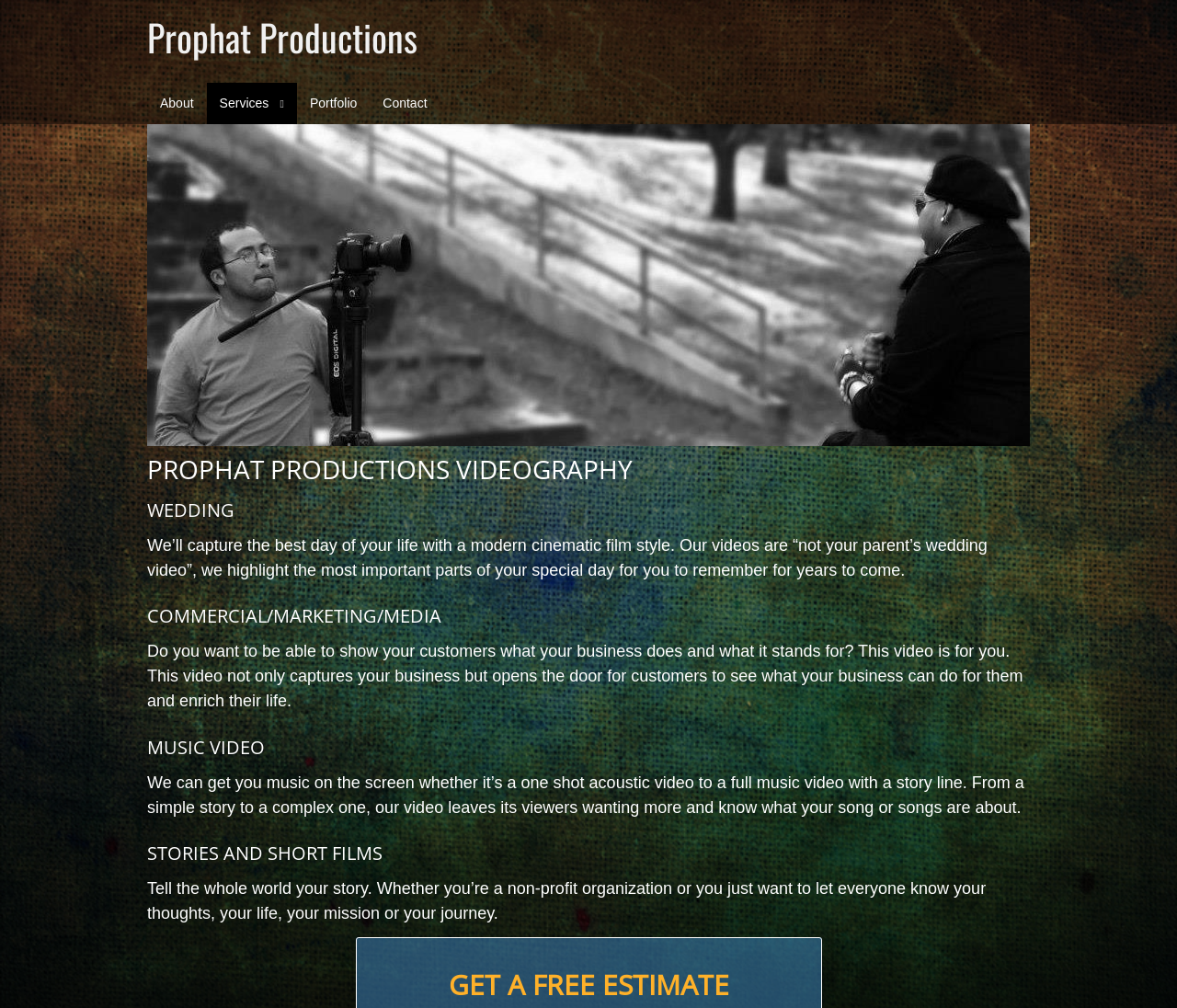What is the focus of Prophat Productions' wedding videos?
Please describe in detail the information shown in the image to answer the question.

According to the webpage, Prophat Productions' wedding videos focus on highlighting the most important parts of the special day, allowing couples to remember their wedding day for years to come. This is stated in the description under the 'WEDDING' heading.